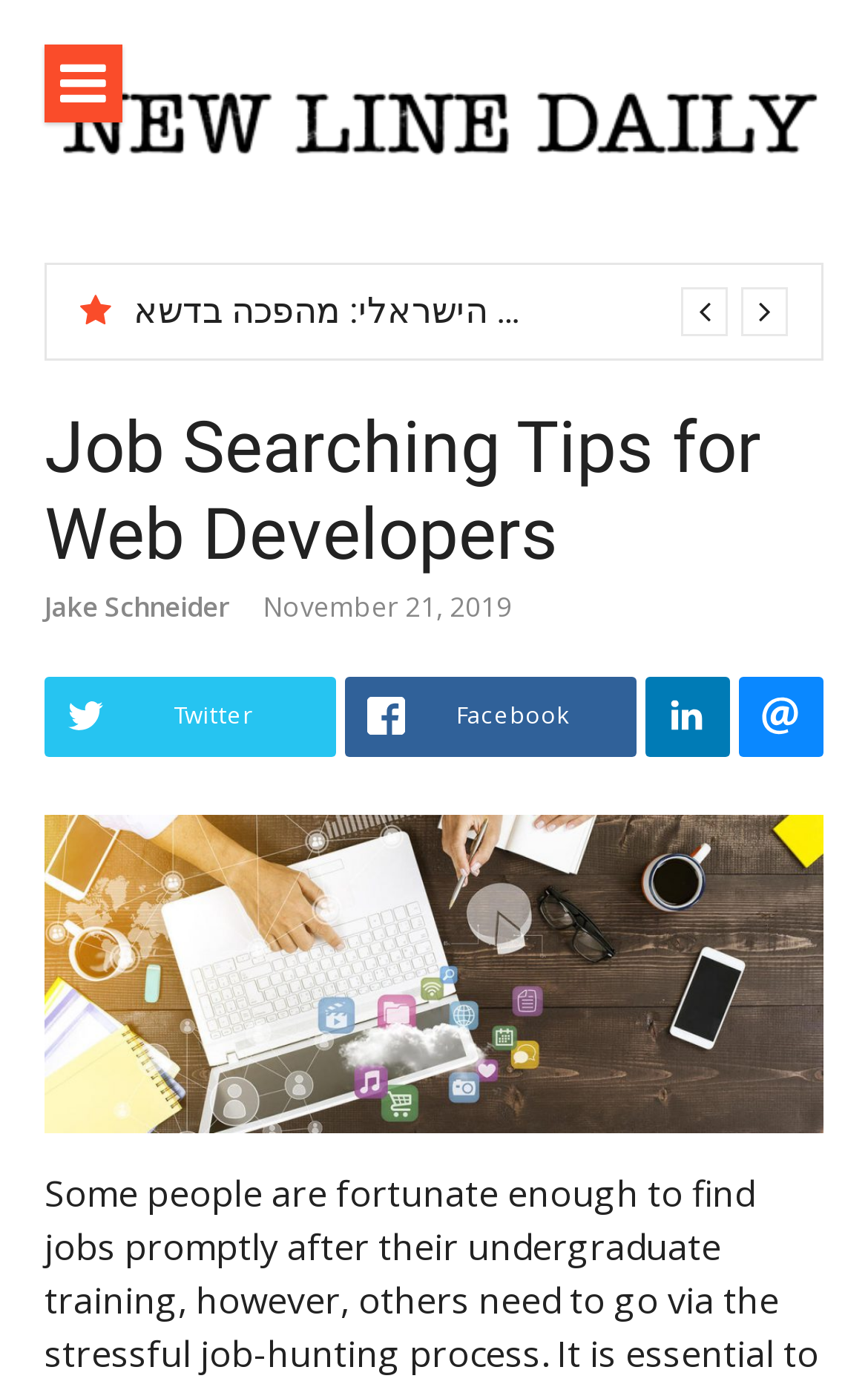Identify the bounding box coordinates of the region that should be clicked to execute the following instruction: "Share on Facebook".

[0.397, 0.487, 0.733, 0.545]